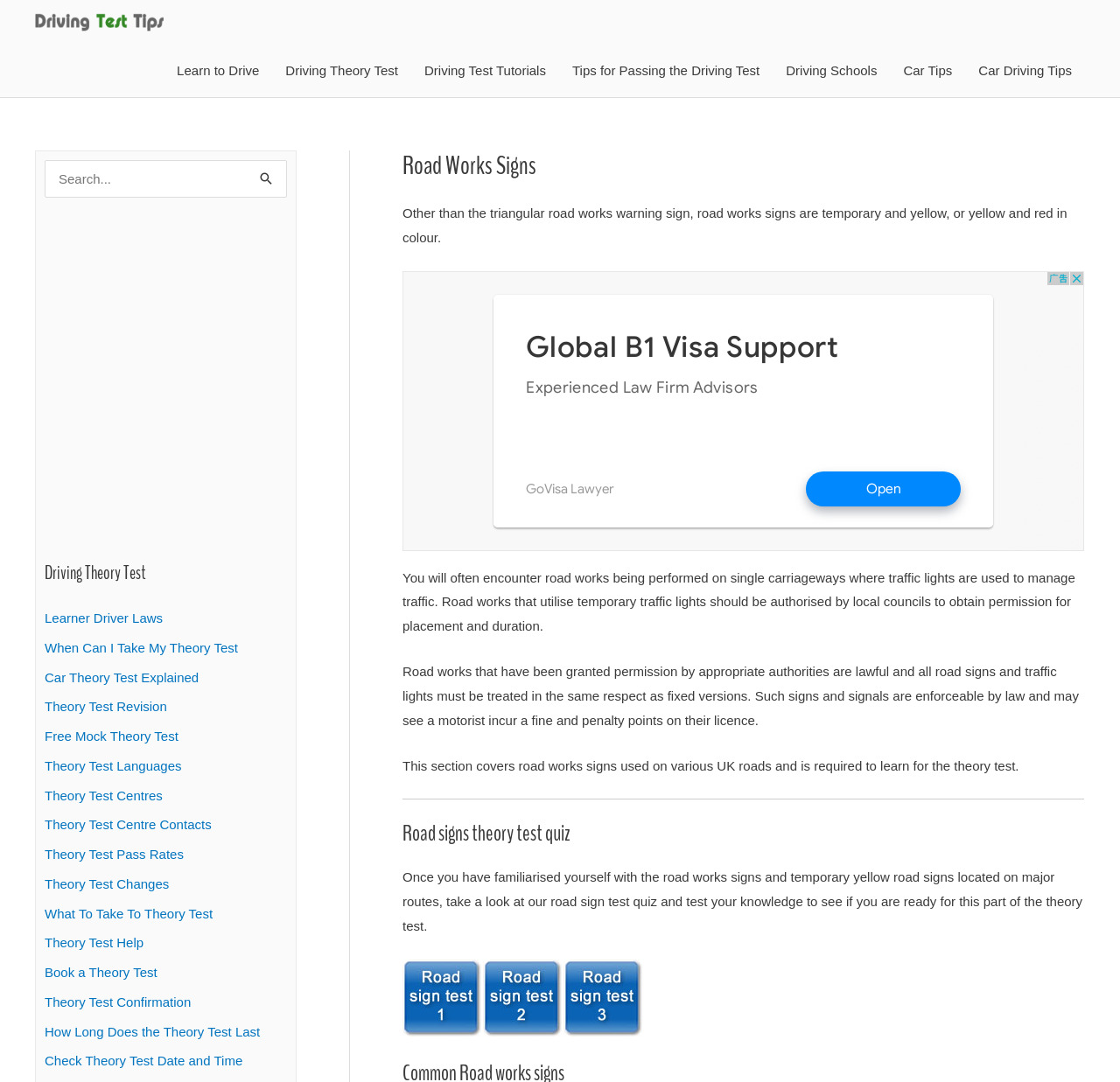Identify the bounding box of the HTML element described here: "Car Tips". Provide the coordinates as four float numbers between 0 and 1: [left, top, right, bottom].

[0.795, 0.041, 0.862, 0.089]